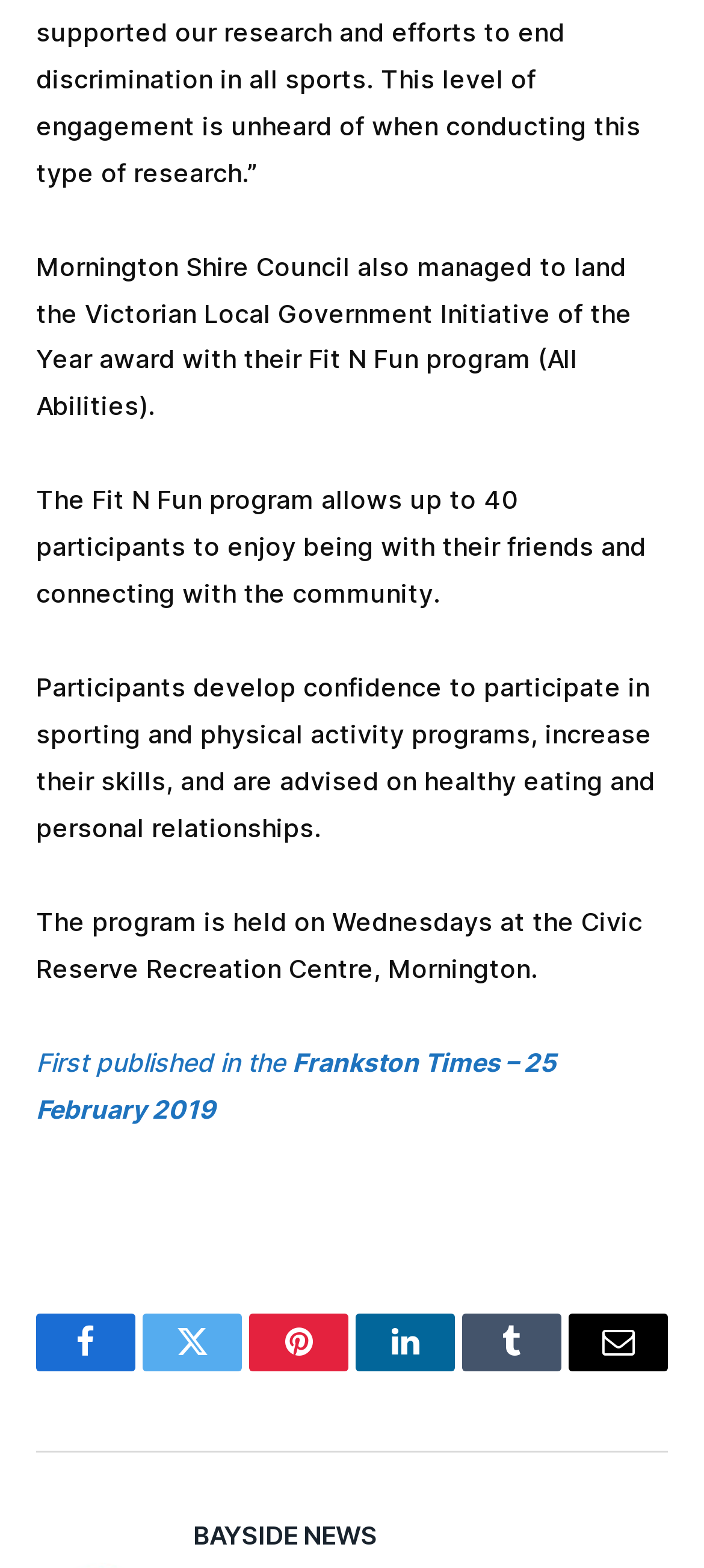Identify the bounding box coordinates of the region that needs to be clicked to carry out this instruction: "Share on Twitter". Provide these coordinates as four float numbers ranging from 0 to 1, i.e., [left, top, right, bottom].

[0.203, 0.838, 0.344, 0.875]